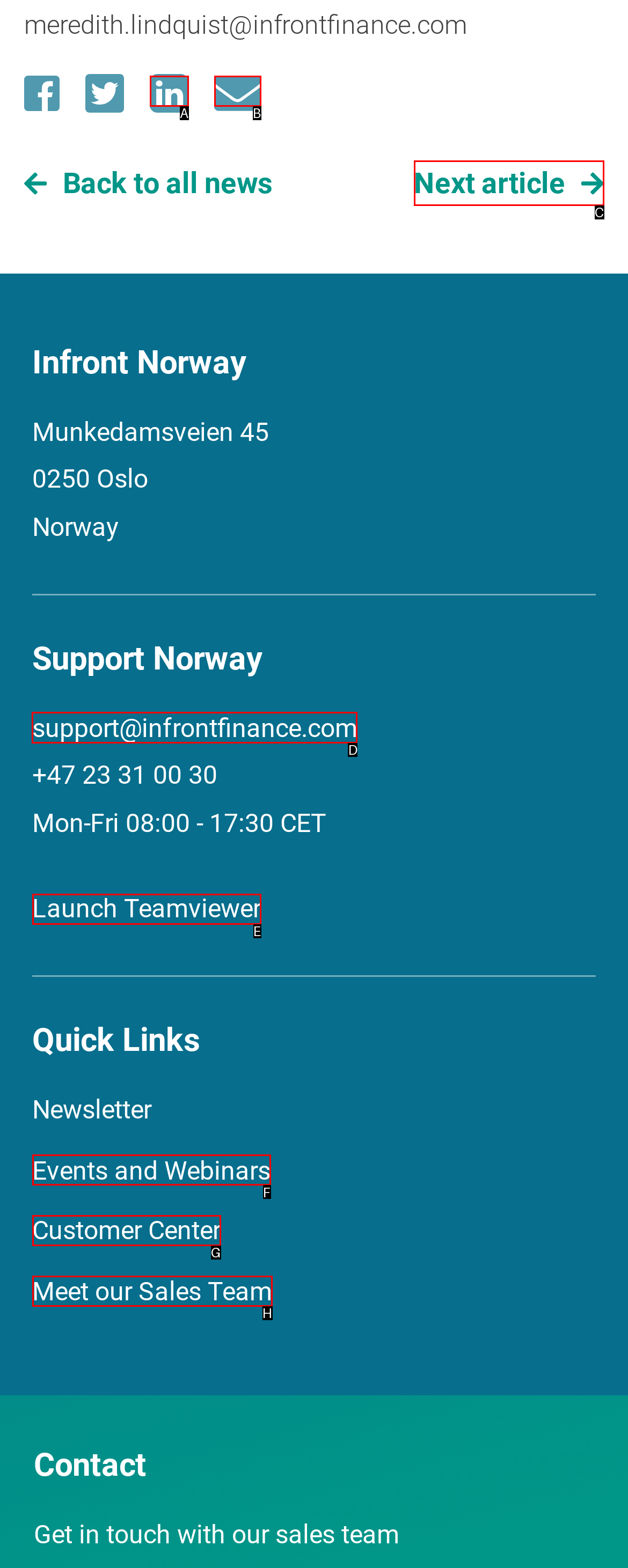Please indicate which option's letter corresponds to the task: Contact support via email by examining the highlighted elements in the screenshot.

D